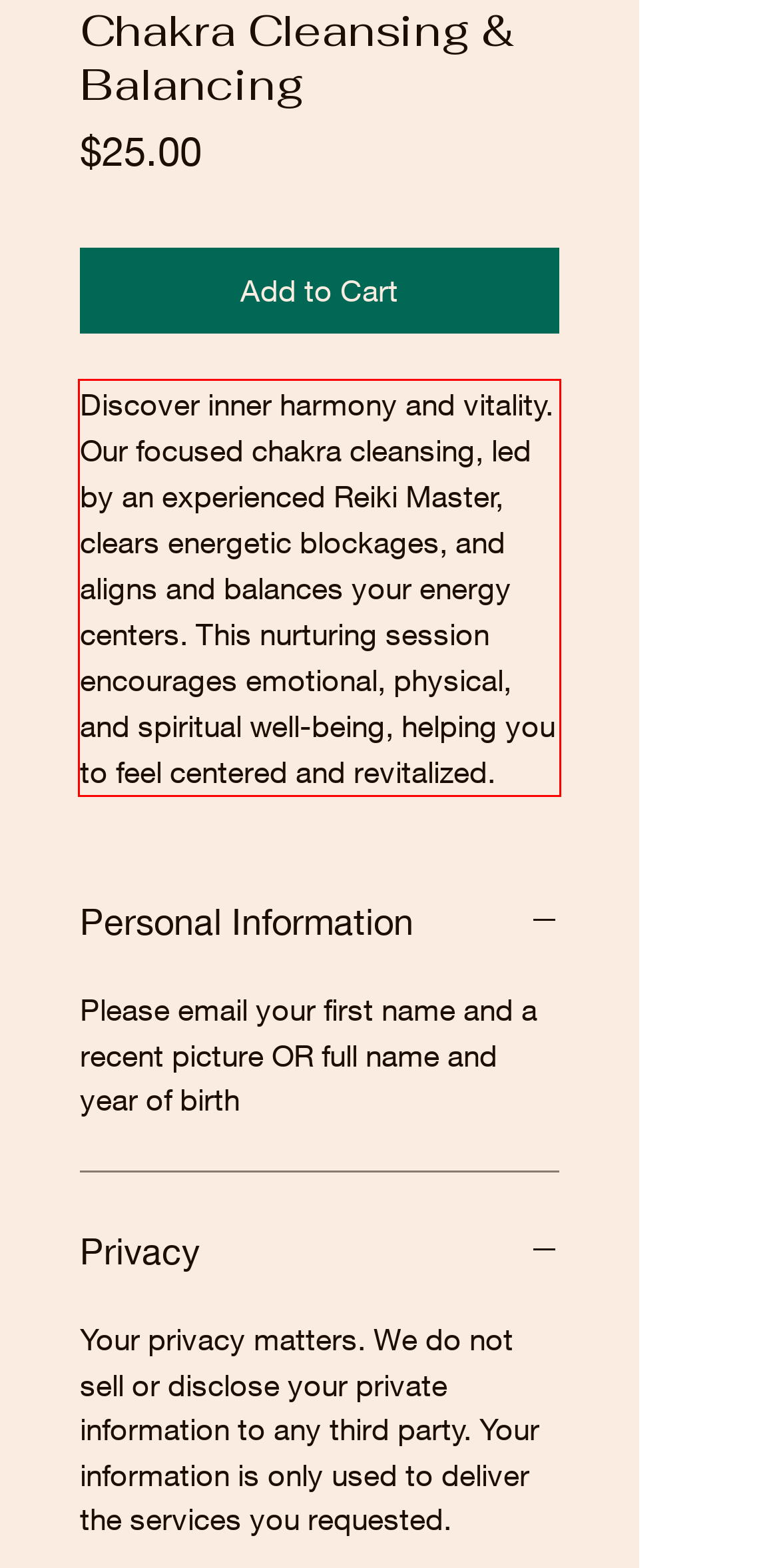Your task is to recognize and extract the text content from the UI element enclosed in the red bounding box on the webpage screenshot.

Discover inner harmony and vitality. Our focused chakra cleansing, led by an experienced Reiki Master, clears energetic blockages, and aligns and balances your energy centers. This nurturing session encourages emotional, physical, and spiritual well-being, helping you to feel centered and revitalized.